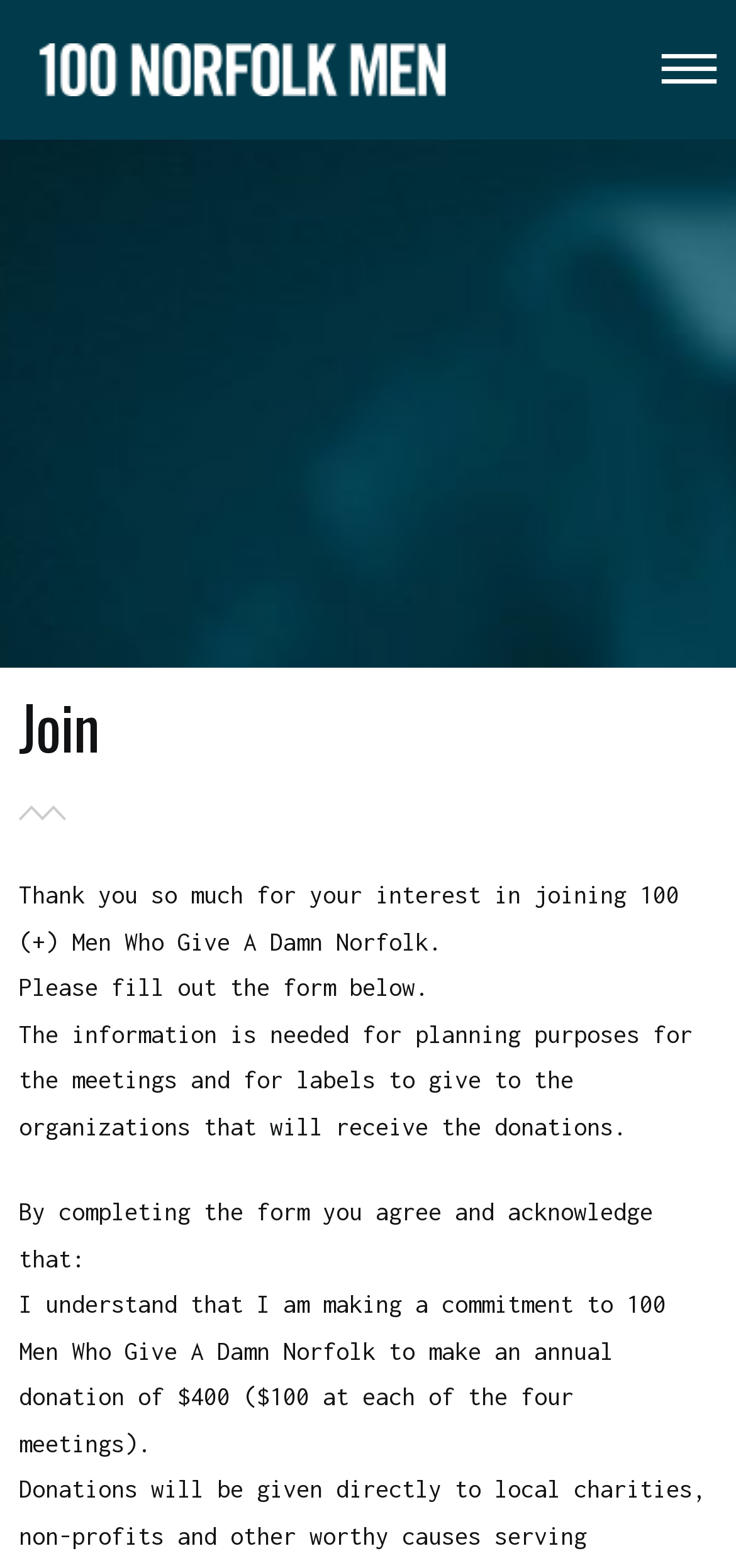Provide a thorough summary of the webpage.

The webpage is about joining "100 Norfolk Men", a charitable organization. At the top left, there is a heading "100 Norfolk Men" with a link and an image beside it. Below this heading, there is a large image that spans the entire width of the page.

On the top right, there is a combobox with an emphasis on it, indicating a dropdown menu. Below the combobox, there is a heading "Join" that takes up most of the width of the page.

Under the "Join" heading, there is a horizontal separator line, followed by a paragraph of text that expresses gratitude for the user's interest in joining the organization. Below this paragraph, there is another paragraph that instructs the user to fill out a form.

The form appears to be below the instructional text, but its elements are not explicitly described in the accessibility tree. However, there are several paragraphs of text that provide information about the form, including a statement about the purpose of collecting the information and a declaration that the user must agree to when completing the form. The declaration includes a commitment to make an annual donation of $400.